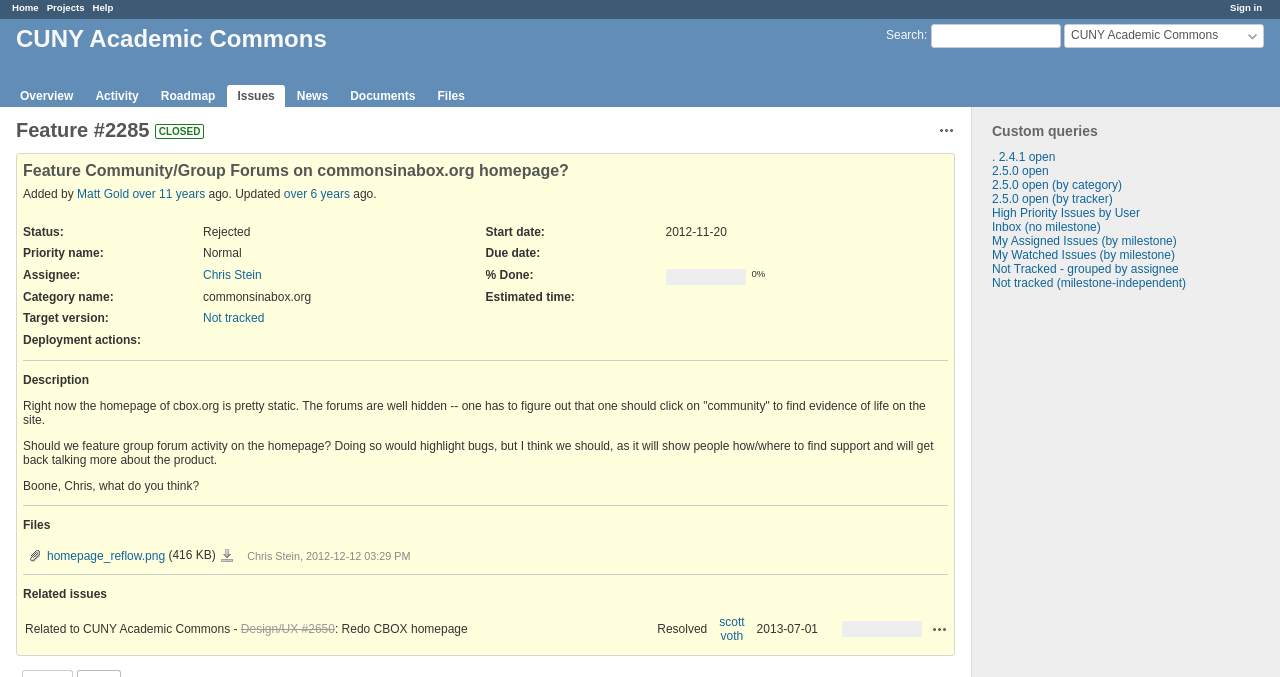What is the estimated time for Feature #2285?
Provide a detailed answer to the question using information from the image.

The estimated time for Feature #2285 is not provided in the webpage. The section 'Estimated time:' is present, but it does not contain any information.